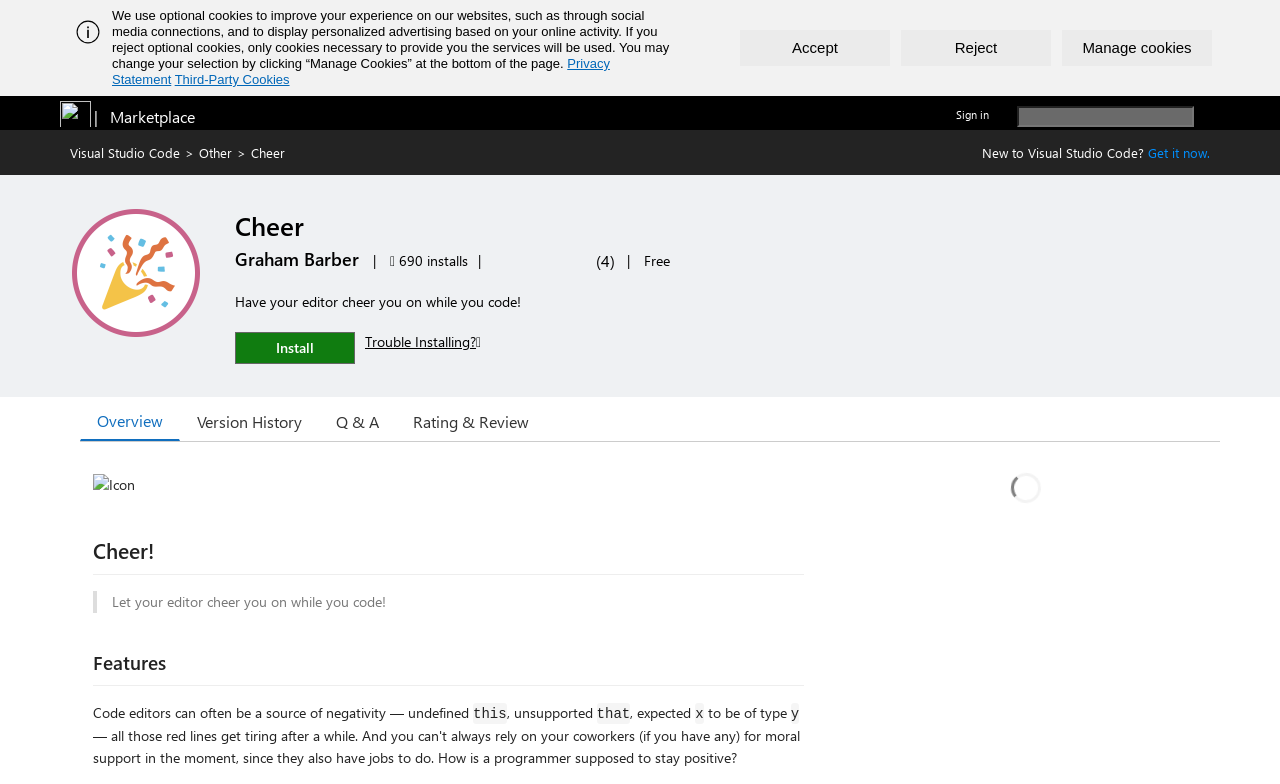Could you determine the bounding box coordinates of the clickable element to complete the instruction: "Get Visual Studio Code Now"? Provide the coordinates as four float numbers between 0 and 1, i.e., [left, top, right, bottom].

[0.897, 0.184, 0.945, 0.205]